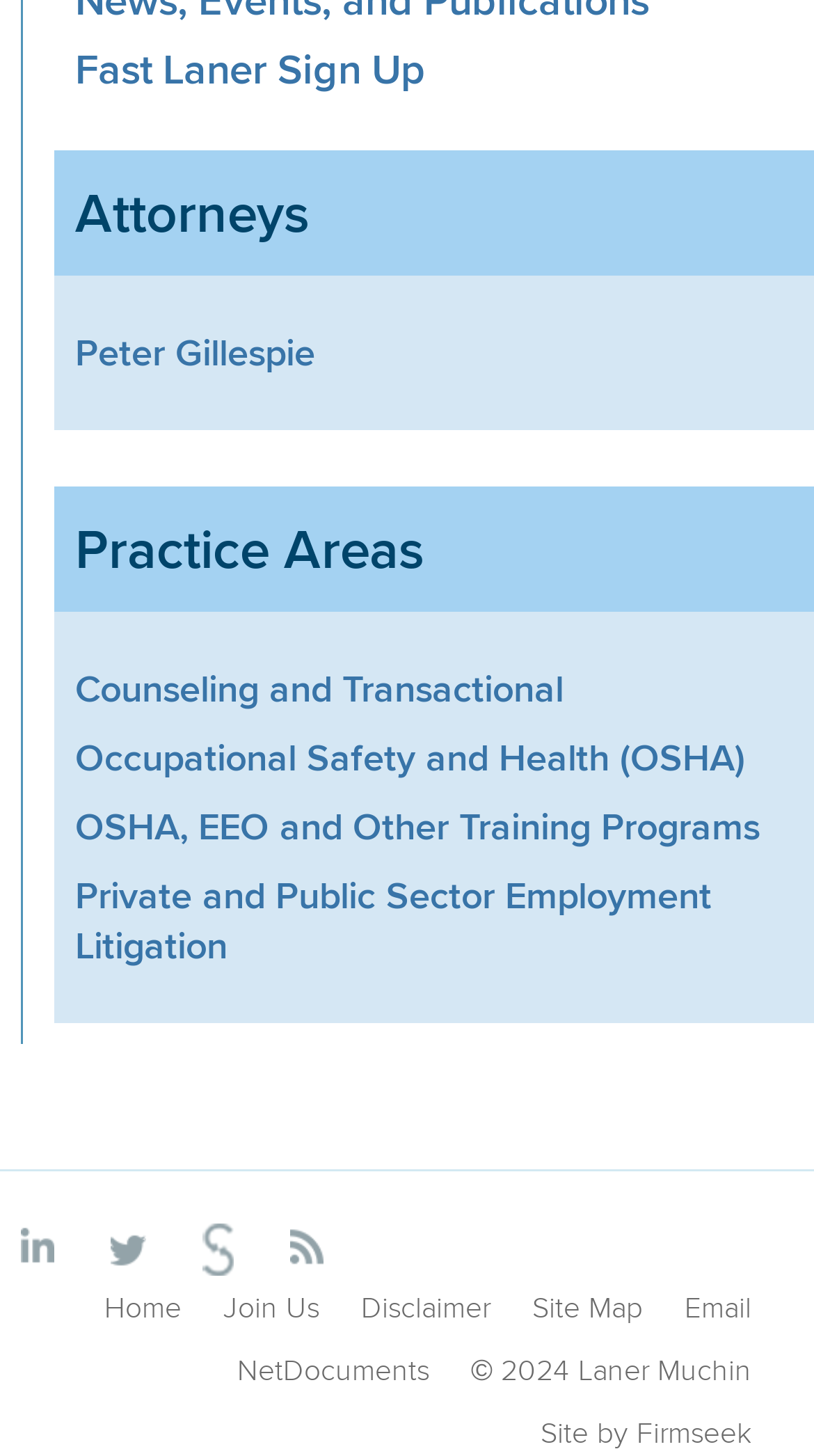Please locate the bounding box coordinates for the element that should be clicked to achieve the following instruction: "Follow on LinkedIn". Ensure the coordinates are given as four float numbers between 0 and 1, i.e., [left, top, right, bottom].

[0.026, 0.841, 0.085, 0.876]